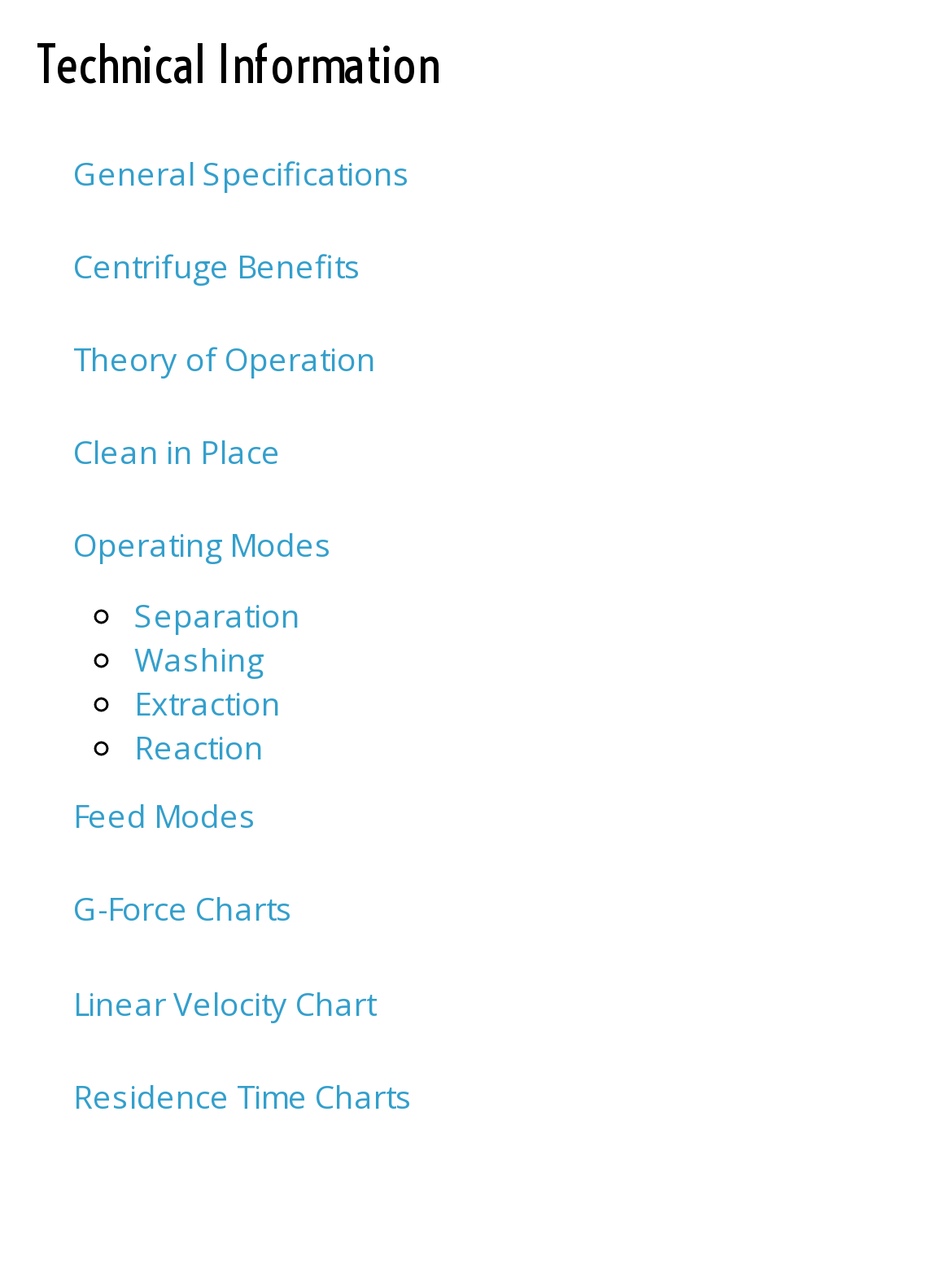Please give the bounding box coordinates of the area that should be clicked to fulfill the following instruction: "View general specifications". The coordinates should be in the format of four float numbers from 0 to 1, i.e., [left, top, right, bottom].

[0.038, 0.1, 0.962, 0.173]